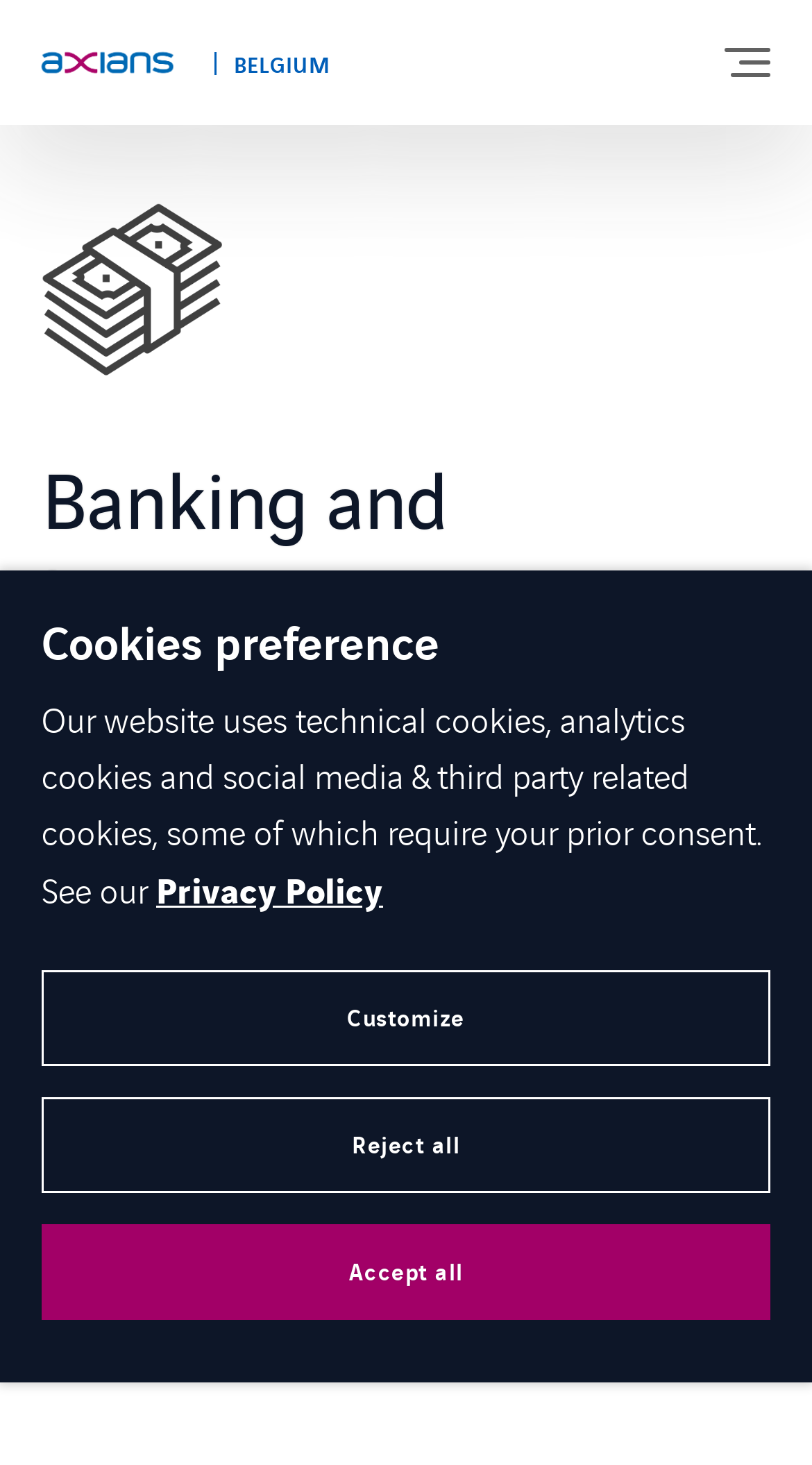Describe all visible elements and their arrangement on the webpage.

The webpage is about Banking and Insurance, with a logo at the top left corner. Below the logo, there is a text "BELGIUM" positioned at the top center of the page. 

The main navigation menu is located at the top of the page, spanning the full width, and consists of 7 links: "ABOUT US", "EXPERTISE", "INDUSTRIES", "CUSTOMER STORIES", "NEWS & INSIGHTS", "JOIN AXIANS", and "CONTACT". These links are stacked vertically, with "ABOUT US" at the top and "CONTACT" at the bottom.

On the right side of the page, near the top, there are four social media links represented by icons. Below these icons, there is a text "Languages" positioned at the top right corner of the page.

The main content of the page is divided into two sections. The first section has a heading "Banking and Insurance" and takes up most of the page's width. The second section has a heading "INNOVATE TOGETHER WITH AN INTEGRATED SERVICE PARTNER" and is positioned at the bottom of the page.

At the bottom of the page, there is a cookie consent dialog with a heading "Cookies preference". The dialog contains a description of the website's cookie usage, a link to the "Privacy Policy", and three buttons: "Customize", "Reject all", and "Accept all".